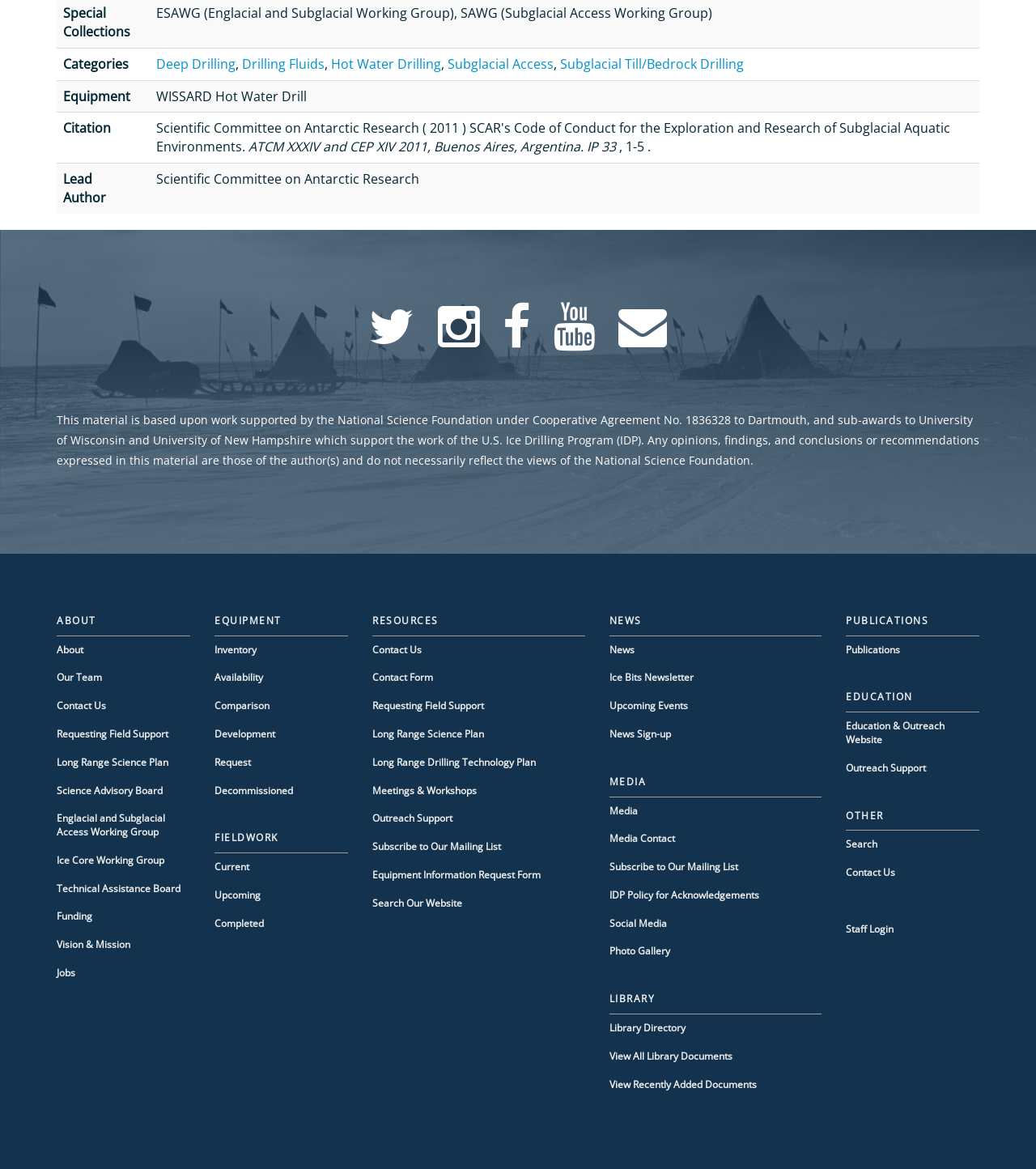Given the content of the image, can you provide a detailed answer to the question?
What is the purpose of the 'Requesting Field Support' link?

The 'Requesting Field Support' link is likely intended for users to request support for their fieldwork, as it is listed under the 'RESOURCES' section of the webpage.